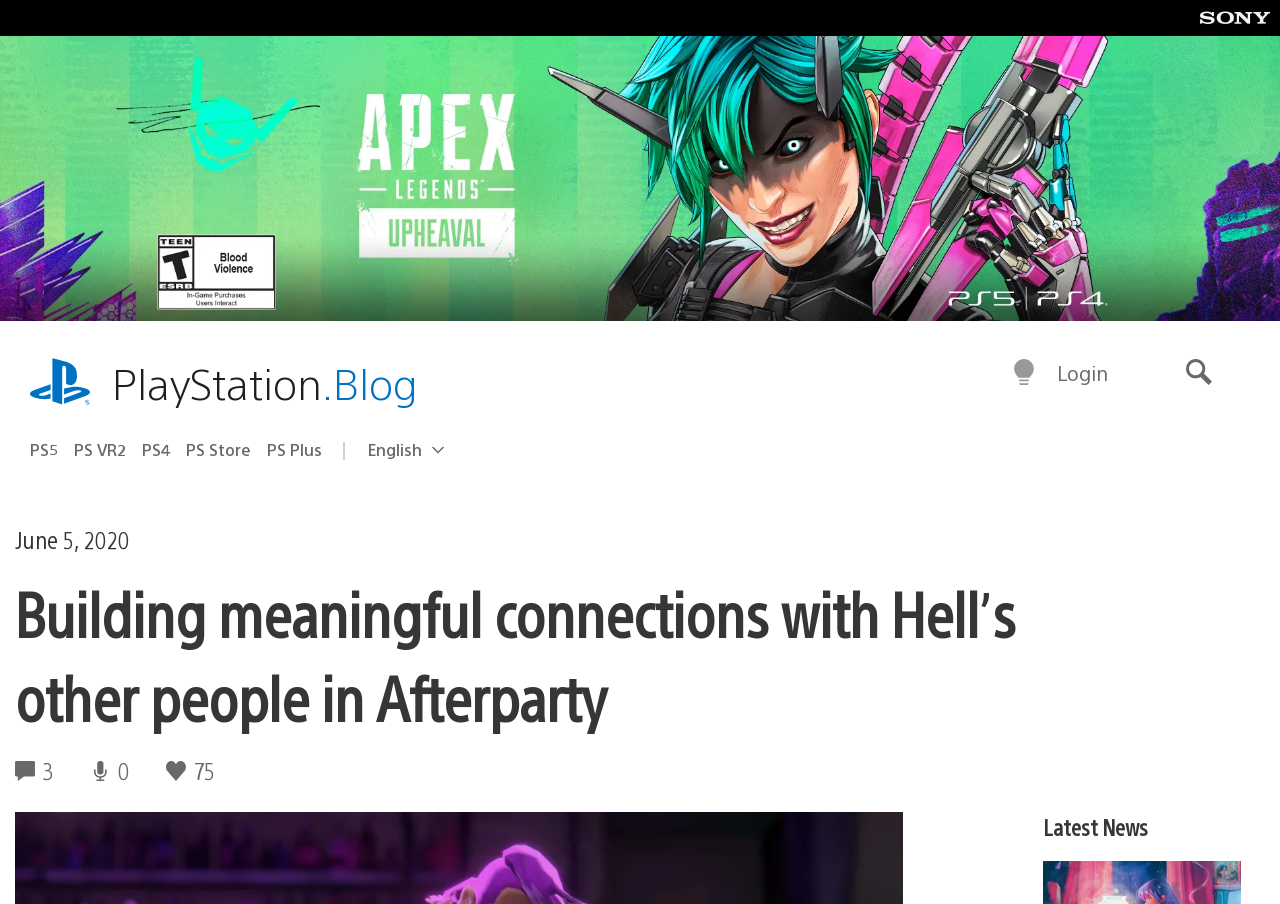Determine the bounding box coordinates of the element's region needed to click to follow the instruction: "Login to your account". Provide these coordinates as four float numbers between 0 and 1, formatted as [left, top, right, bottom].

[0.826, 0.397, 0.866, 0.427]